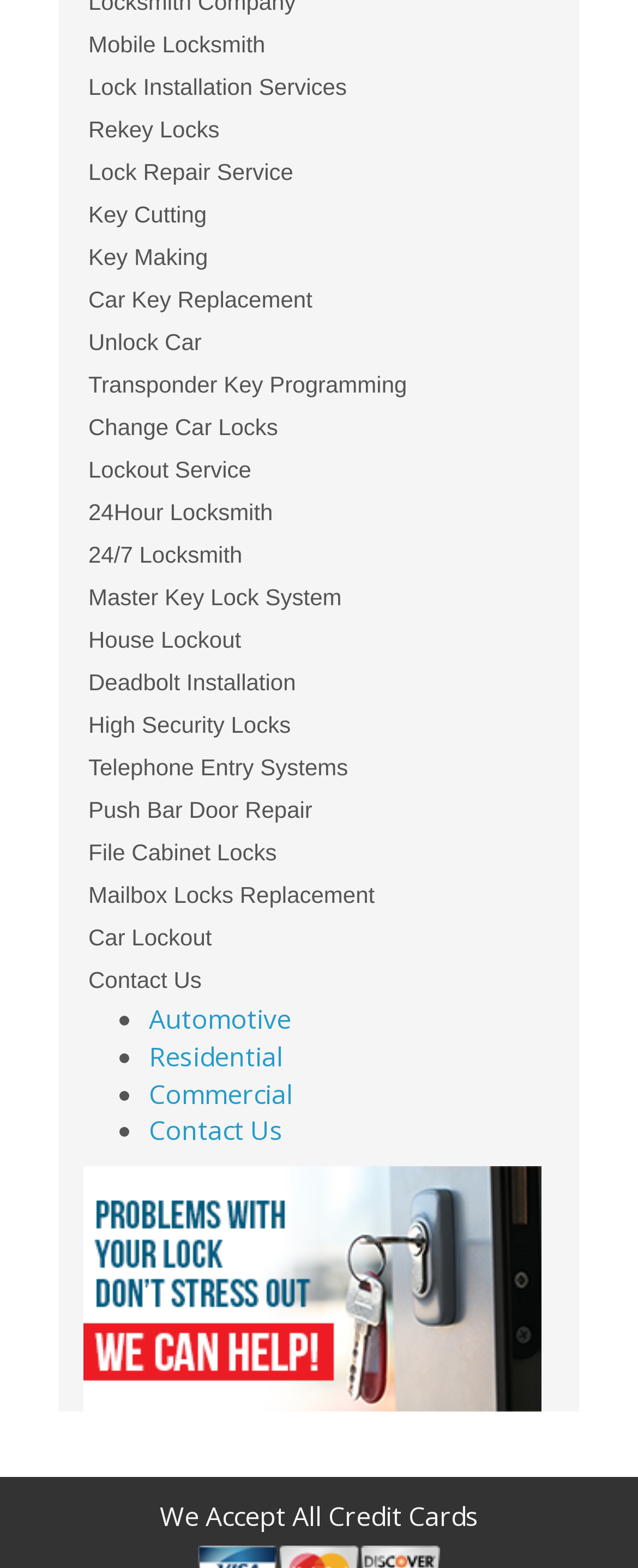Locate the bounding box coordinates of the element that should be clicked to fulfill the instruction: "Click on Car Key Replacement".

[0.131, 0.114, 0.869, 0.141]